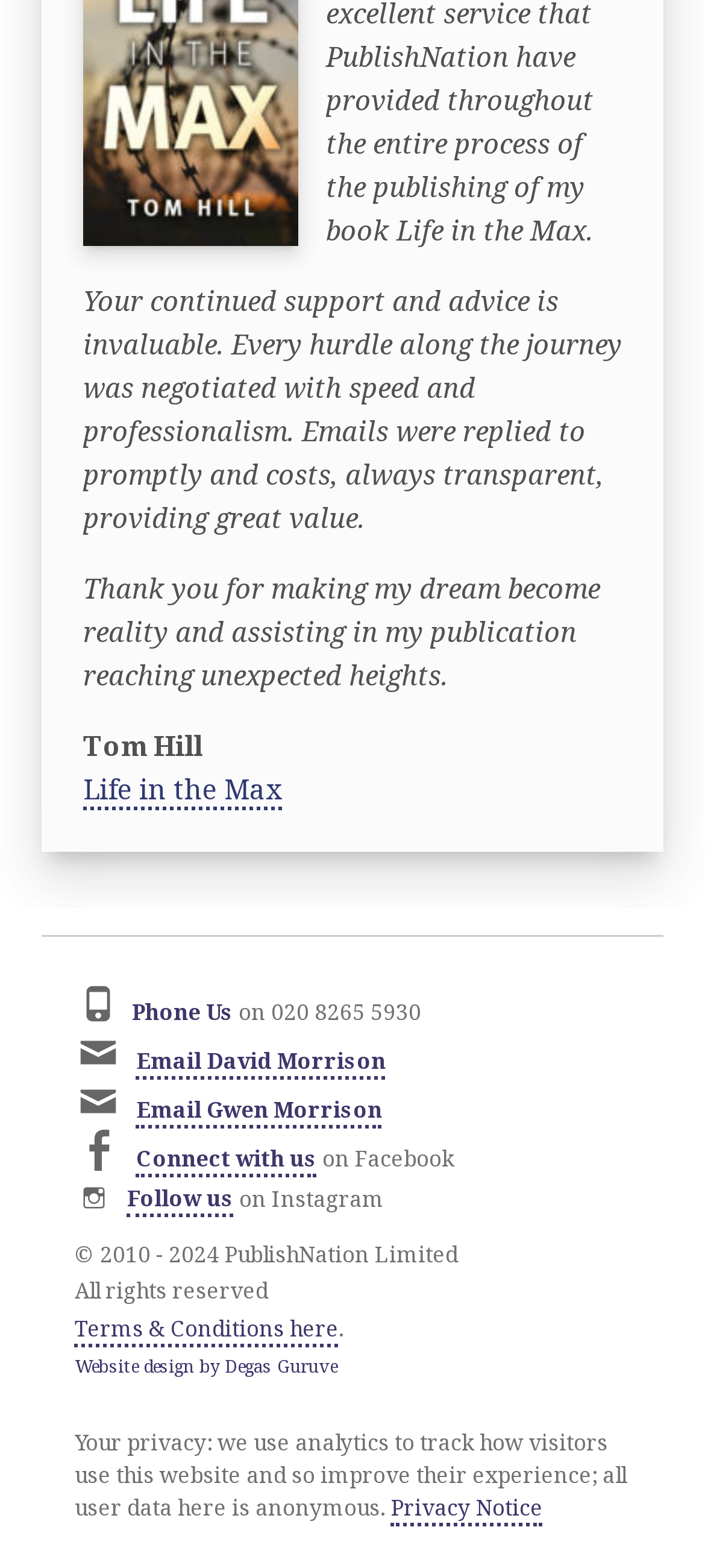Carefully examine the image and provide an in-depth answer to the question: How many email addresses are provided to contact?

There are three email addresses provided to contact: 'Email David Morrison', 'Email Gwen Morrison', and the email address linked to 'Privacy Notice'.